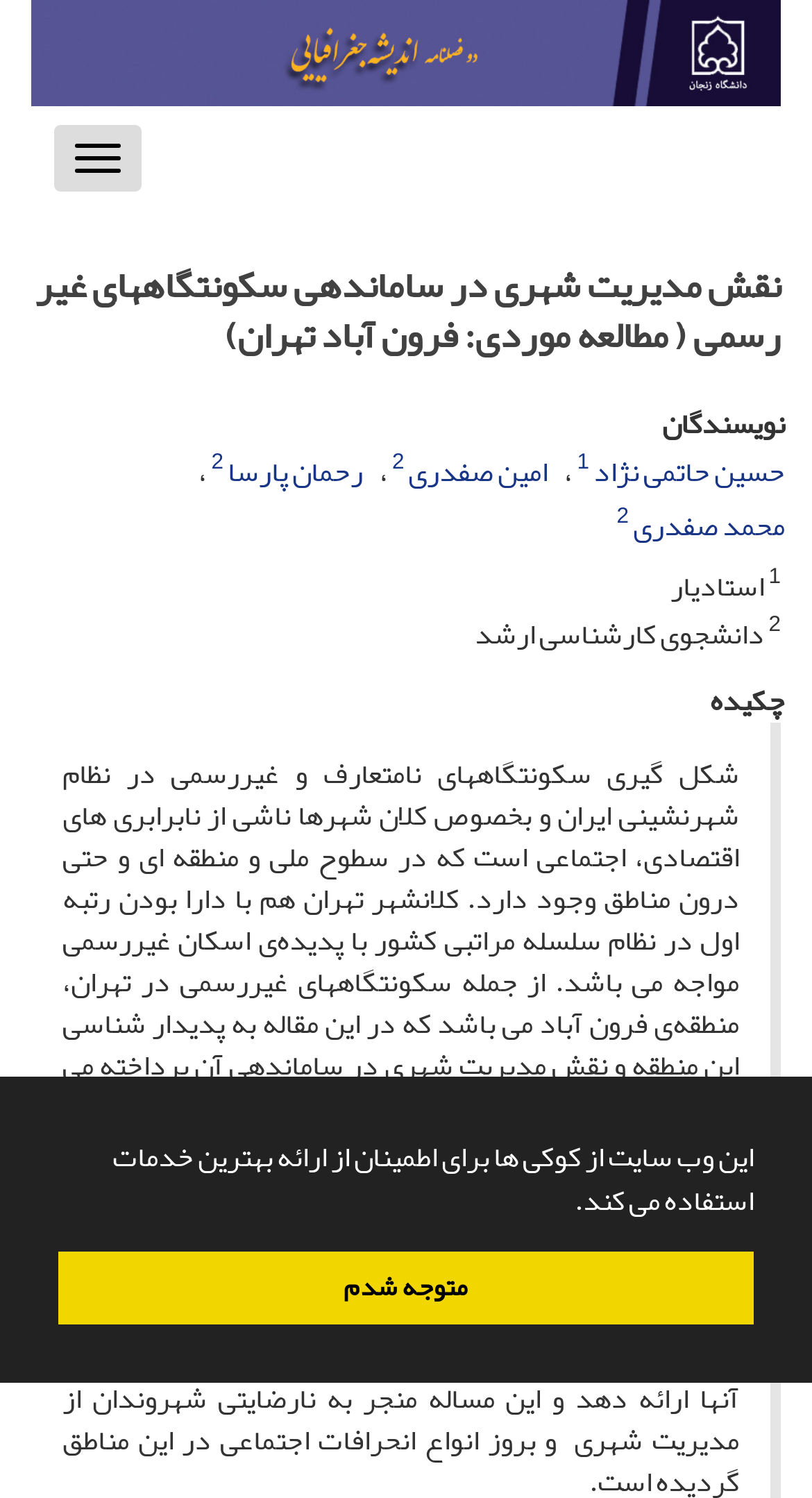Show the bounding box coordinates of the region that should be clicked to follow the instruction: "read the abstract."

[0.874, 0.448, 0.967, 0.486]